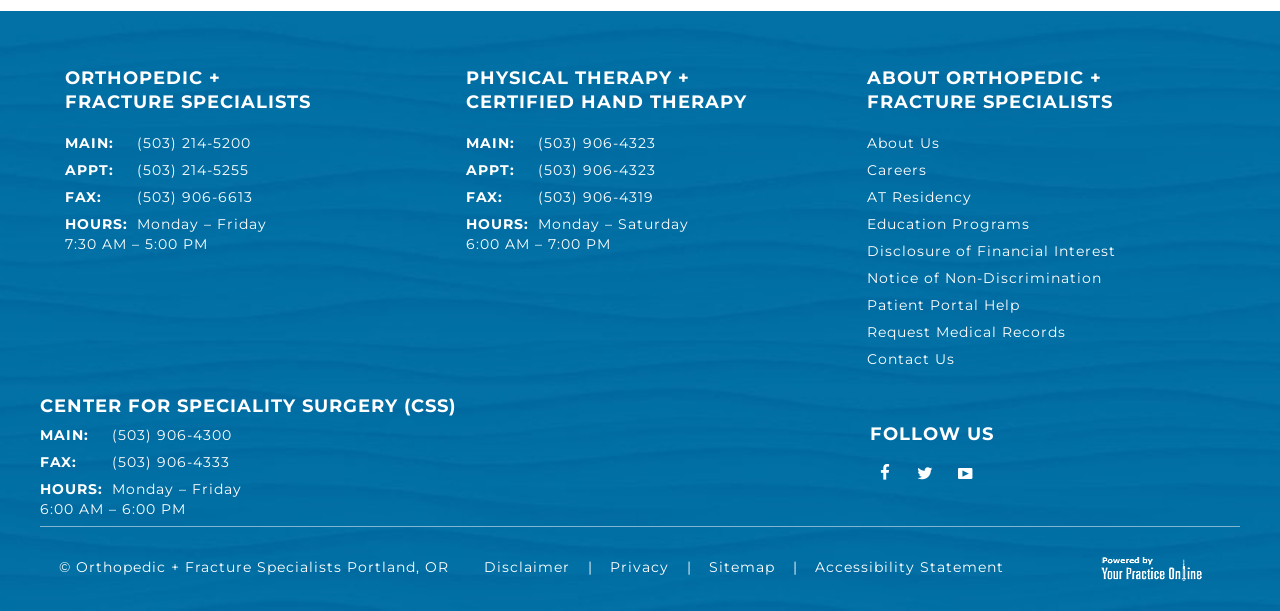What is the fax number of Center for Specialty Surgery?
Refer to the image and give a detailed response to the question.

I found the fax number by looking at the 'FAX:' section under 'CENTER FOR SPECIALITY SURGERY (CSS)' where it says '(503) 906-4333'.